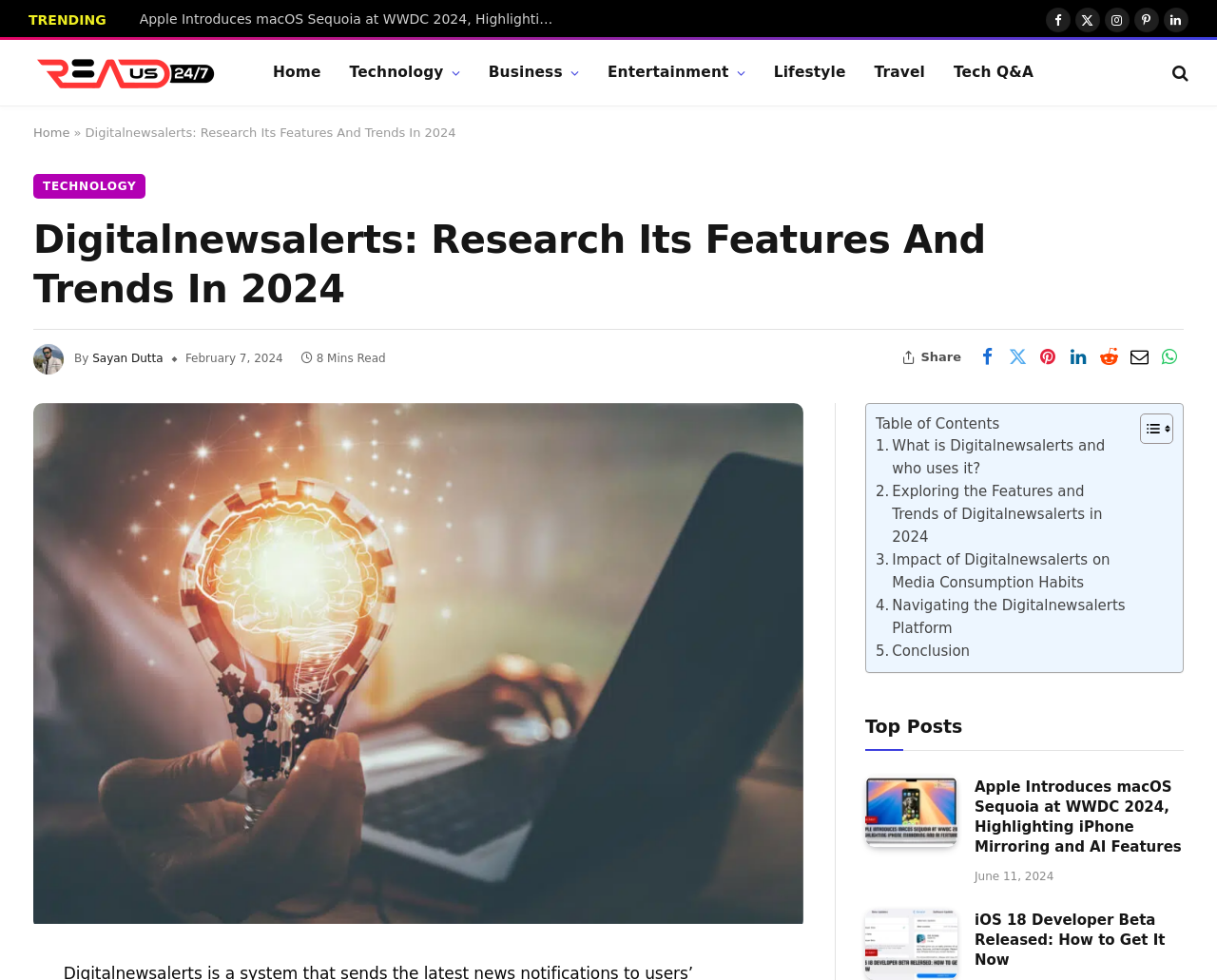Determine the bounding box coordinates of the clickable region to carry out the instruction: "Read the post 'iOS 18 Developer Beta Released: How to Get It Now'".

[0.711, 0.927, 0.787, 1.0]